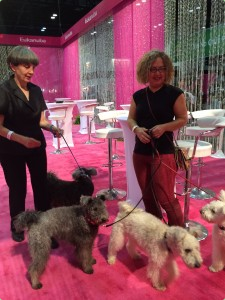Offer a detailed explanation of the image.

The image captures a lively scene at a dog show, showcasing two women accompanying their Pumi dogs in a vibrant and colorful setting. One woman, dressed in a black top, stands confidently holding the leashes of two Pumi dogs—one with a sleek, gray coat and the other a fluffy, white one. The second woman, wearing a black tank top and red pants, smiles while holding another Pumi on a leash. The flooring is a vivid pink, complementing the surrounding decor, which includes chic white chairs and shimmering curtains that add a festive atmosphere. This moment highlights the joy and camaraderie shared among dog enthusiasts, celebrating the unique personalities of these charming Pumi breeds at a bustling pop culture event.